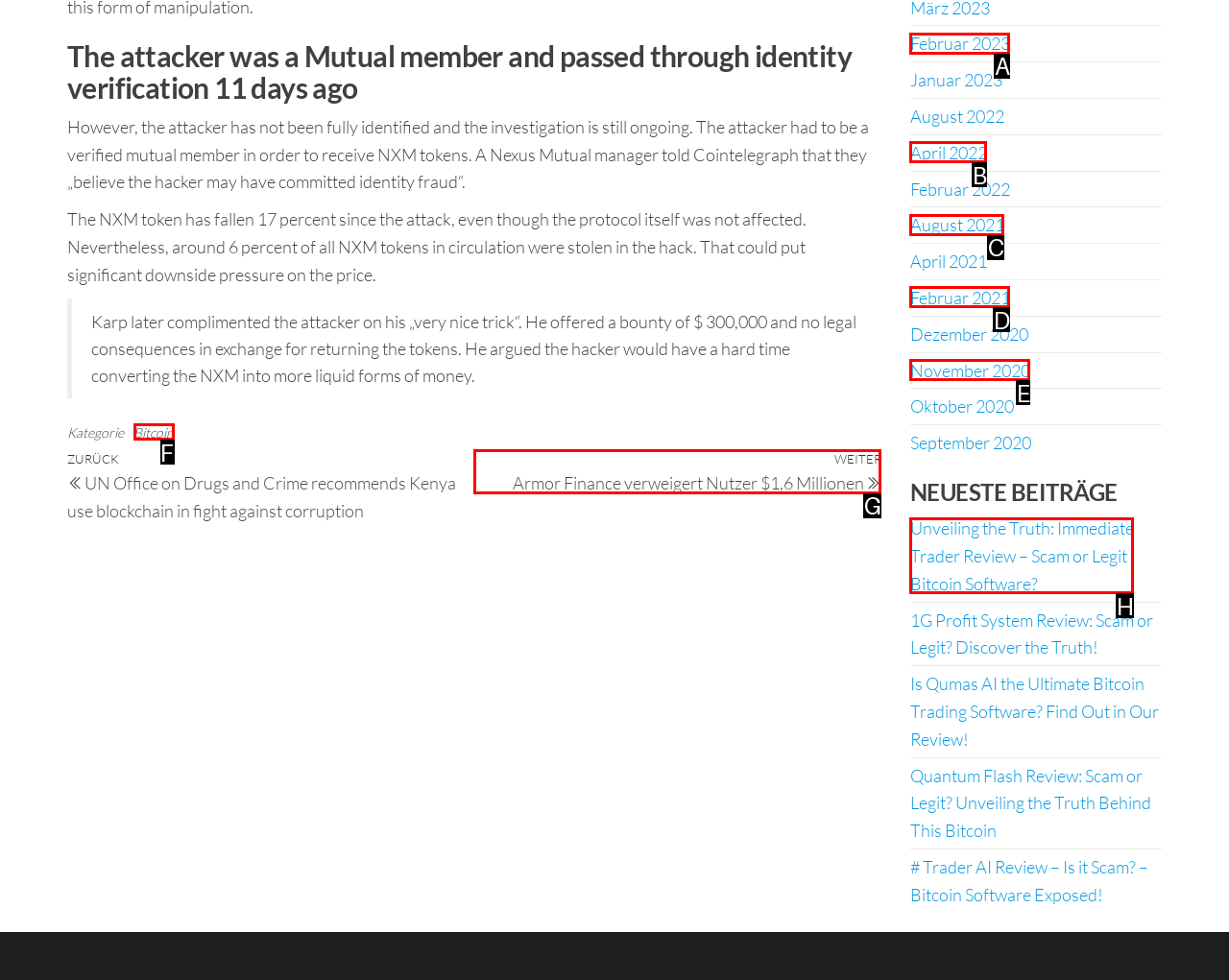Choose the letter that best represents the description: Bitcoin. Provide the letter as your response.

F